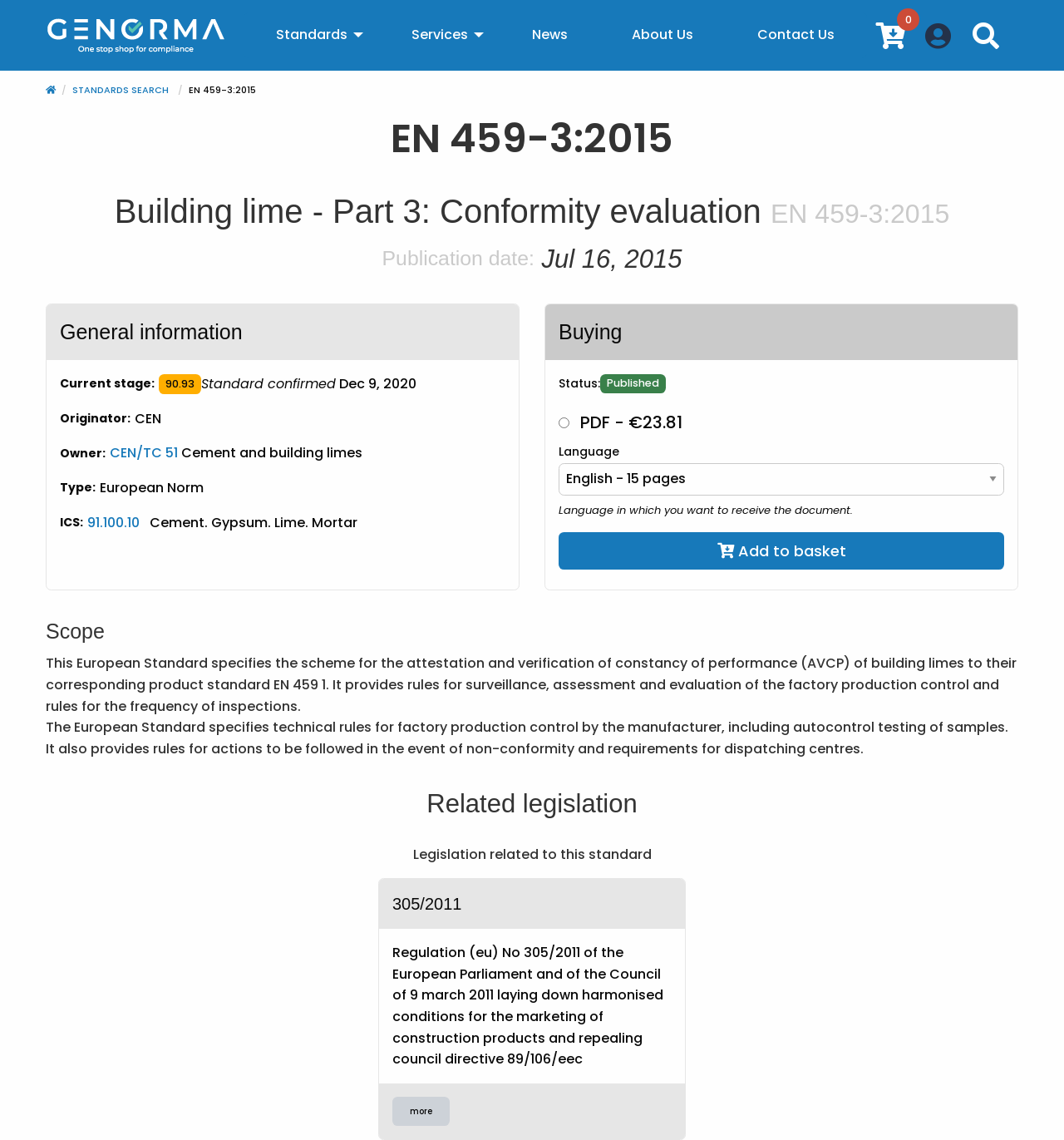Utilize the information from the image to answer the question in detail:
What is the type of the standard?

I found the type of the standard by looking at the text 'Type:' and its corresponding value 'European Norm' which is located in the 'General information' section.